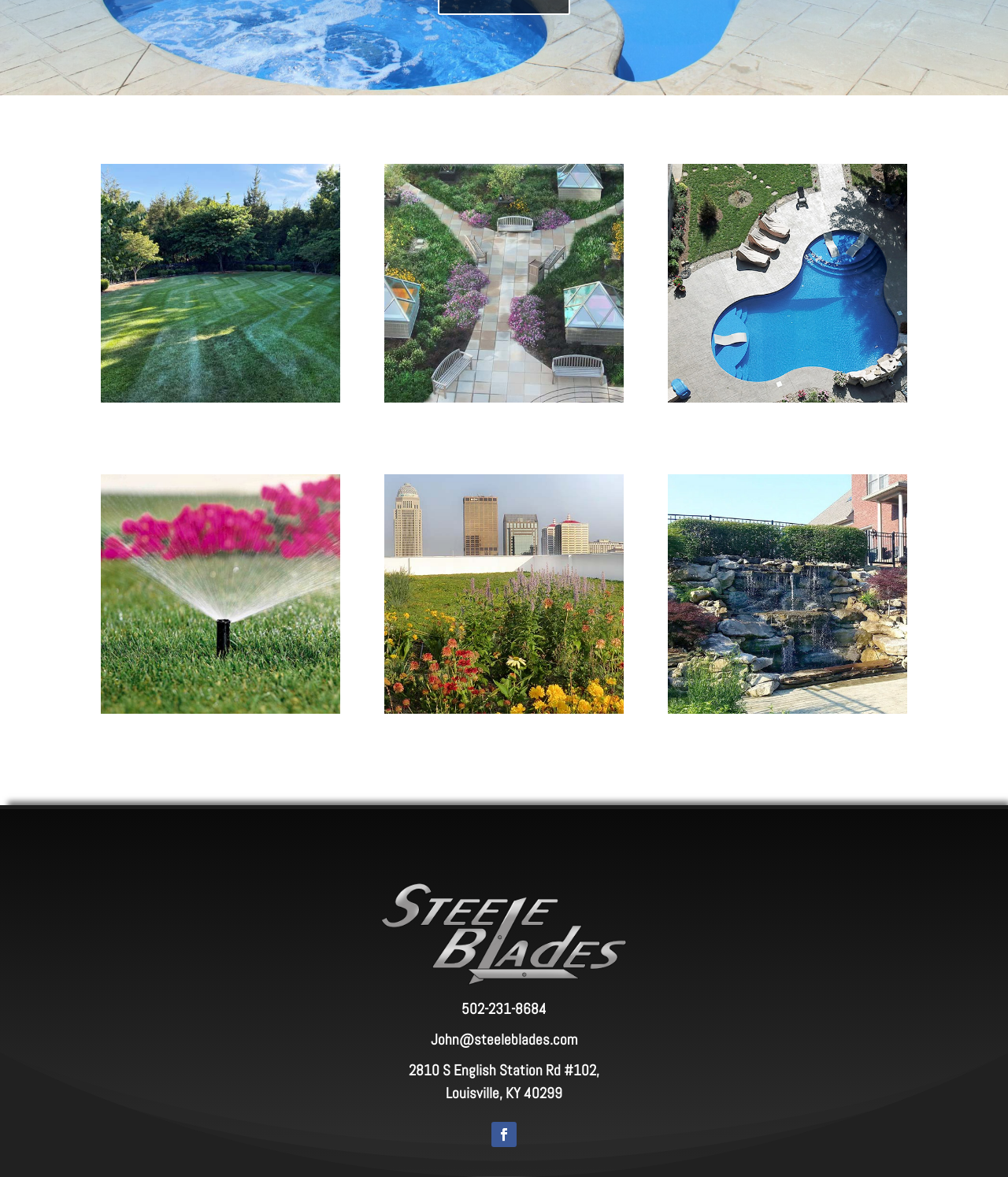What is the phone number of Steele Blades?
Kindly answer the question with as much detail as you can.

The phone number of Steele Blades is mentioned at the bottom of the webpage, along with other contact information such as email and address.